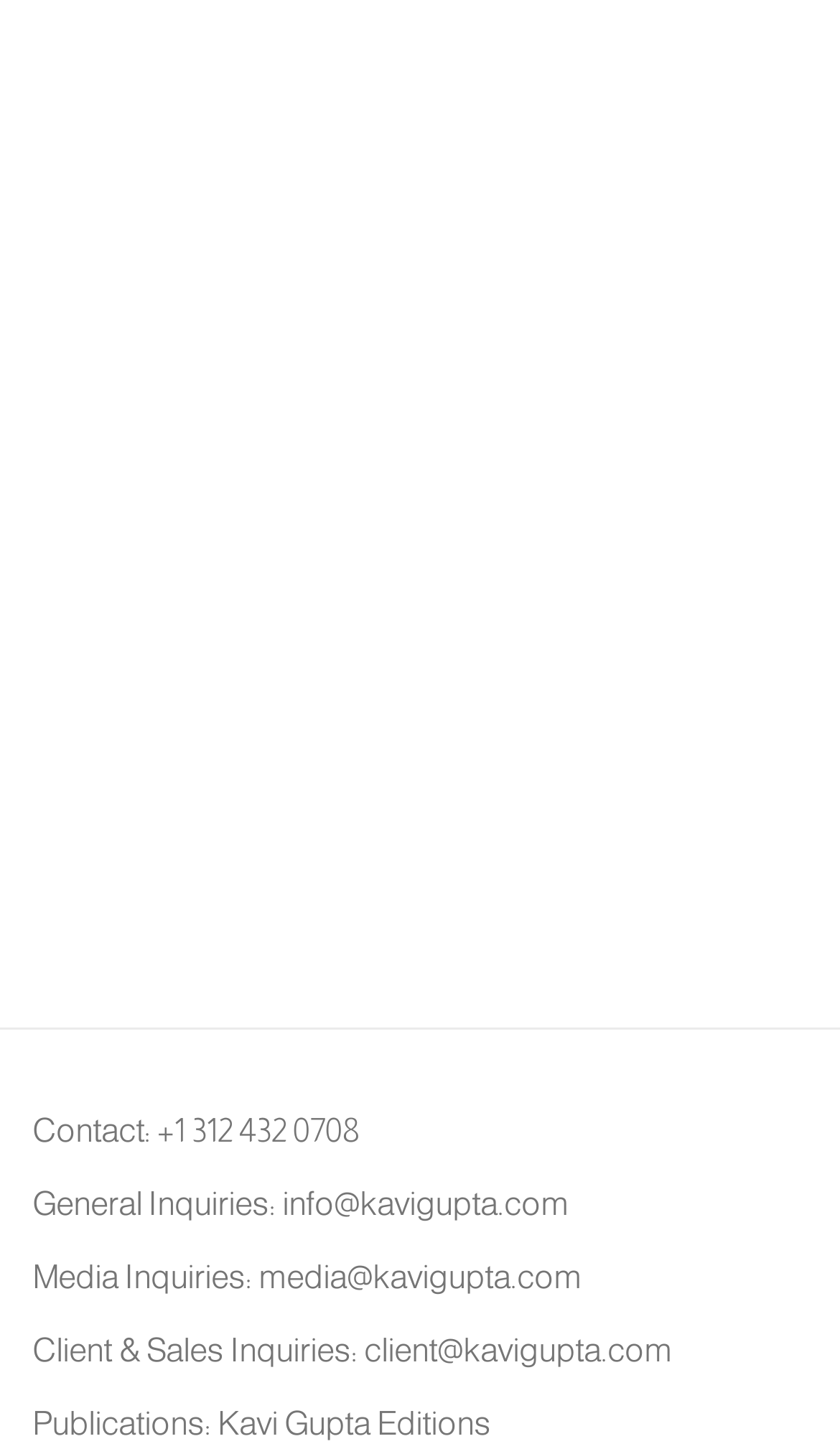Can you specify the bounding box coordinates for the region that should be clicked to fulfill this instruction: "Send an email to info@kavigupta.com".

[0.336, 0.817, 0.677, 0.843]